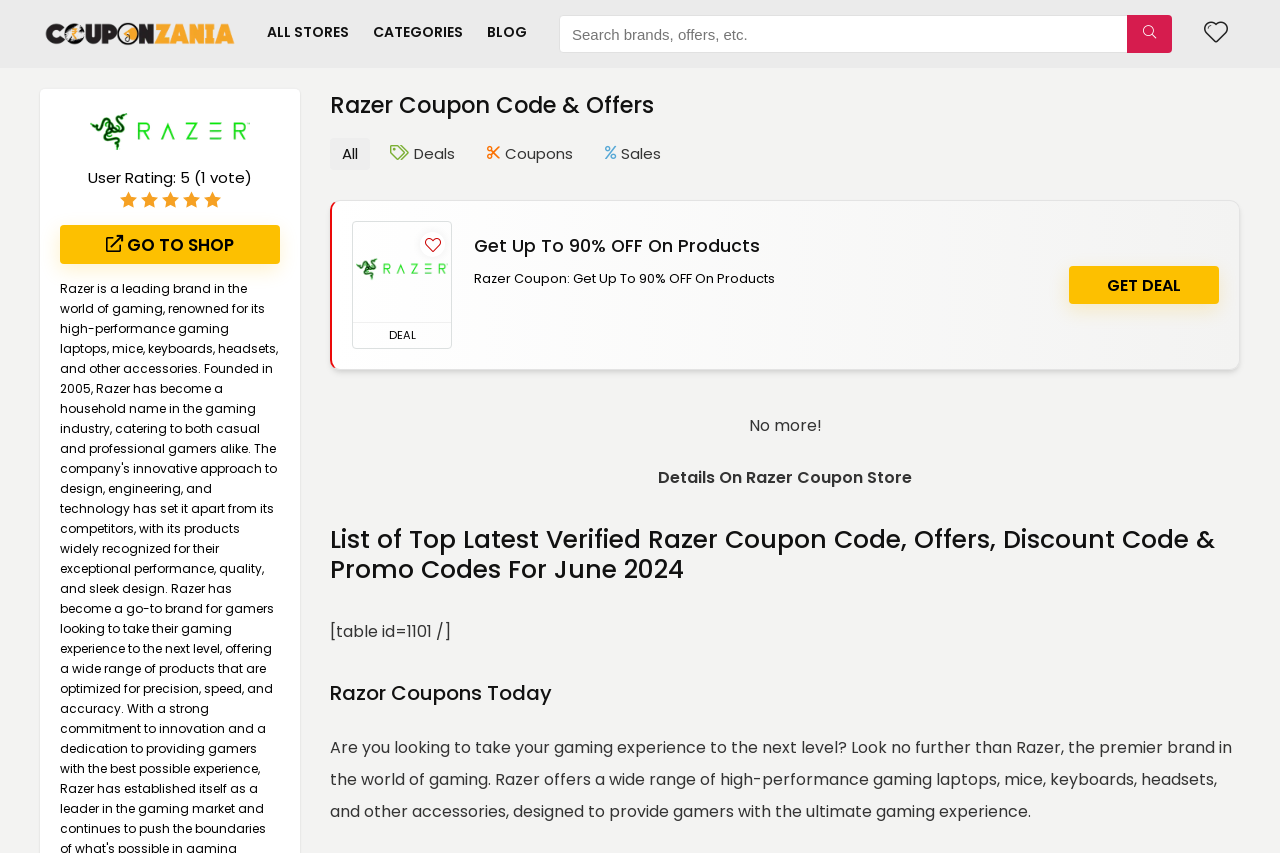Answer the question in one word or a short phrase:
What is the purpose of the 'GO TO SHOP' button?

To go to Razer's shop